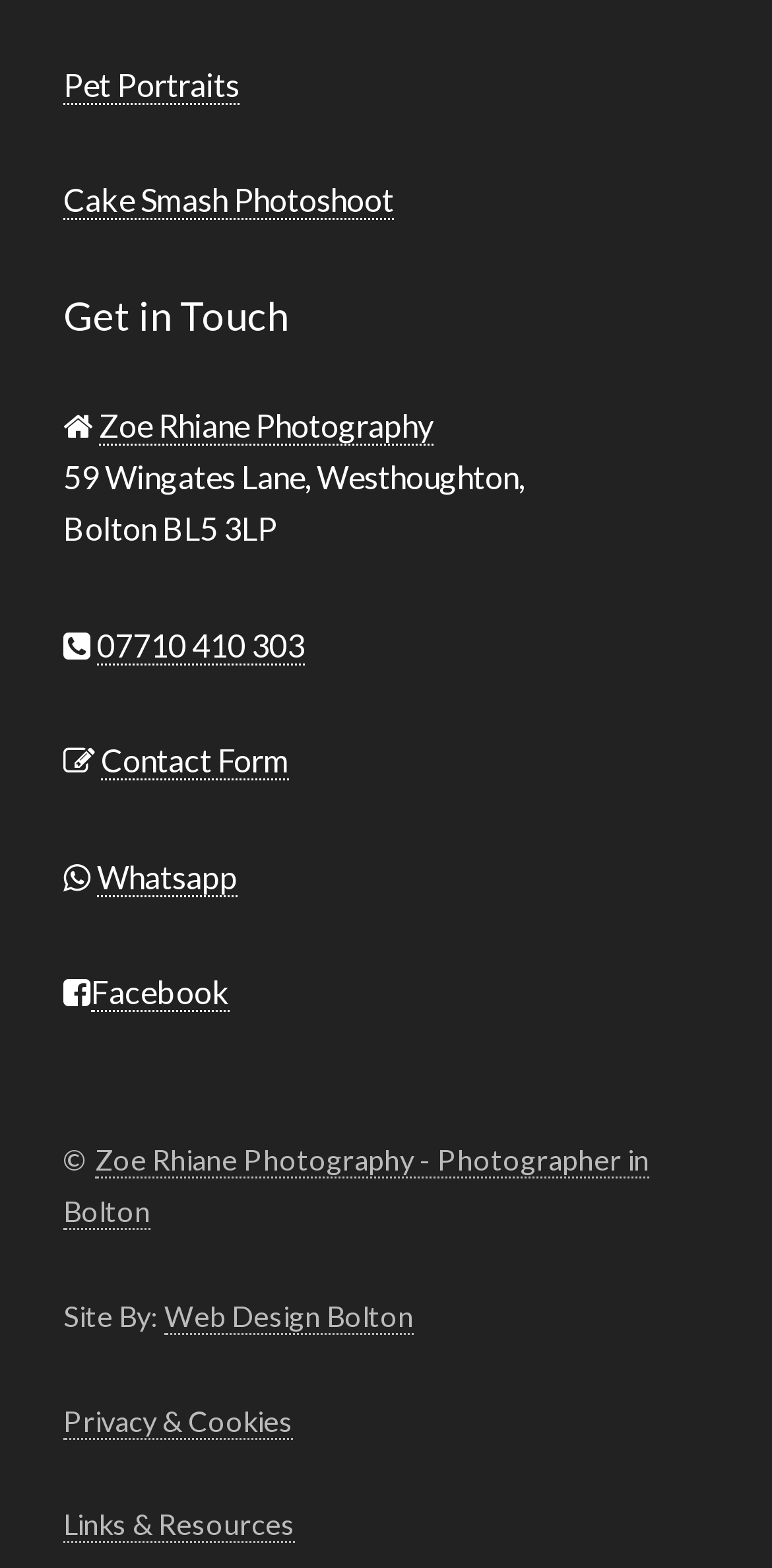Specify the bounding box coordinates of the element's region that should be clicked to achieve the following instruction: "Check Facebook page". The bounding box coordinates consist of four float numbers between 0 and 1, in the format [left, top, right, bottom].

[0.118, 0.62, 0.297, 0.645]